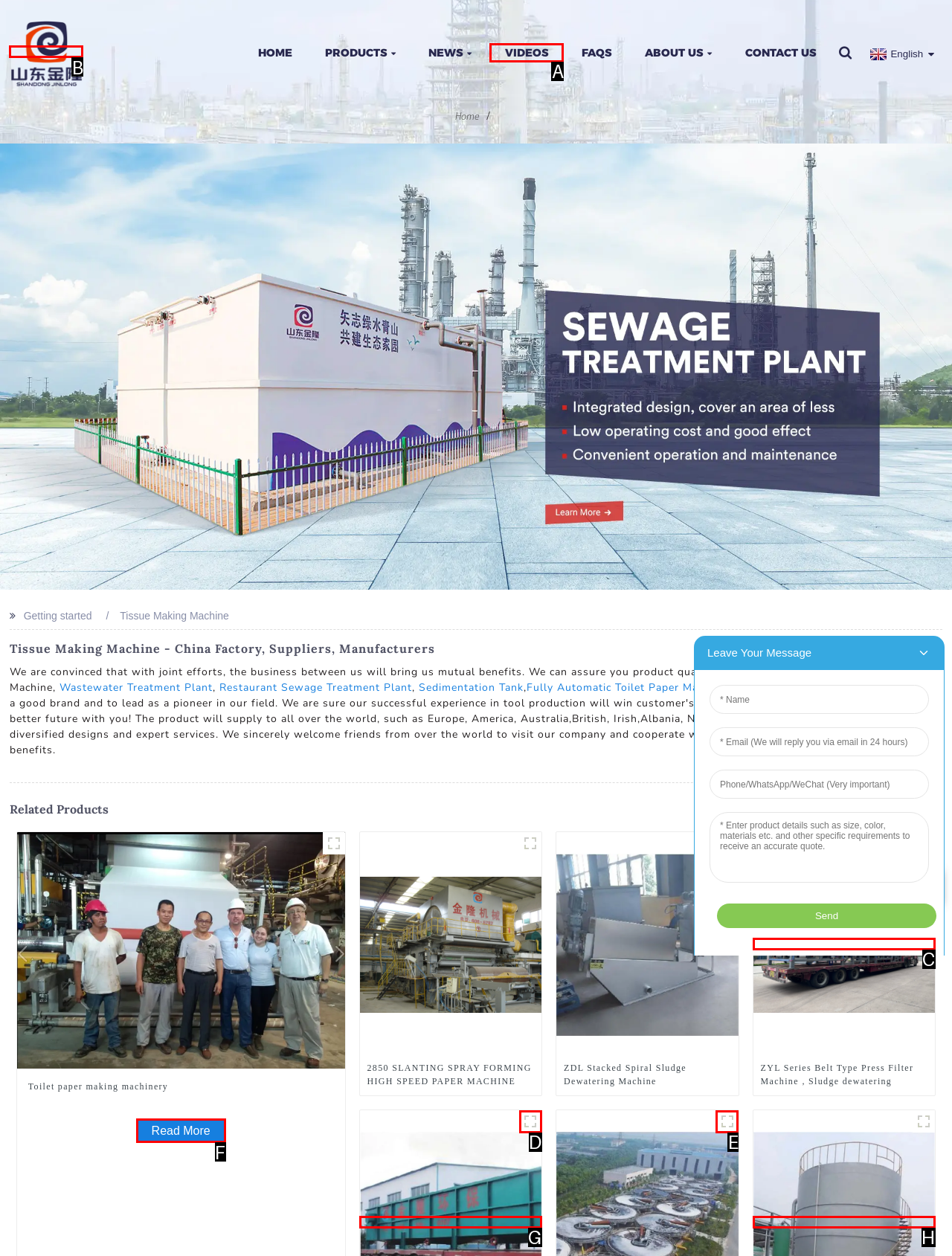Specify which UI element should be clicked to accomplish the task: Read more about Toilet paper making machinery. Answer with the letter of the correct choice.

F